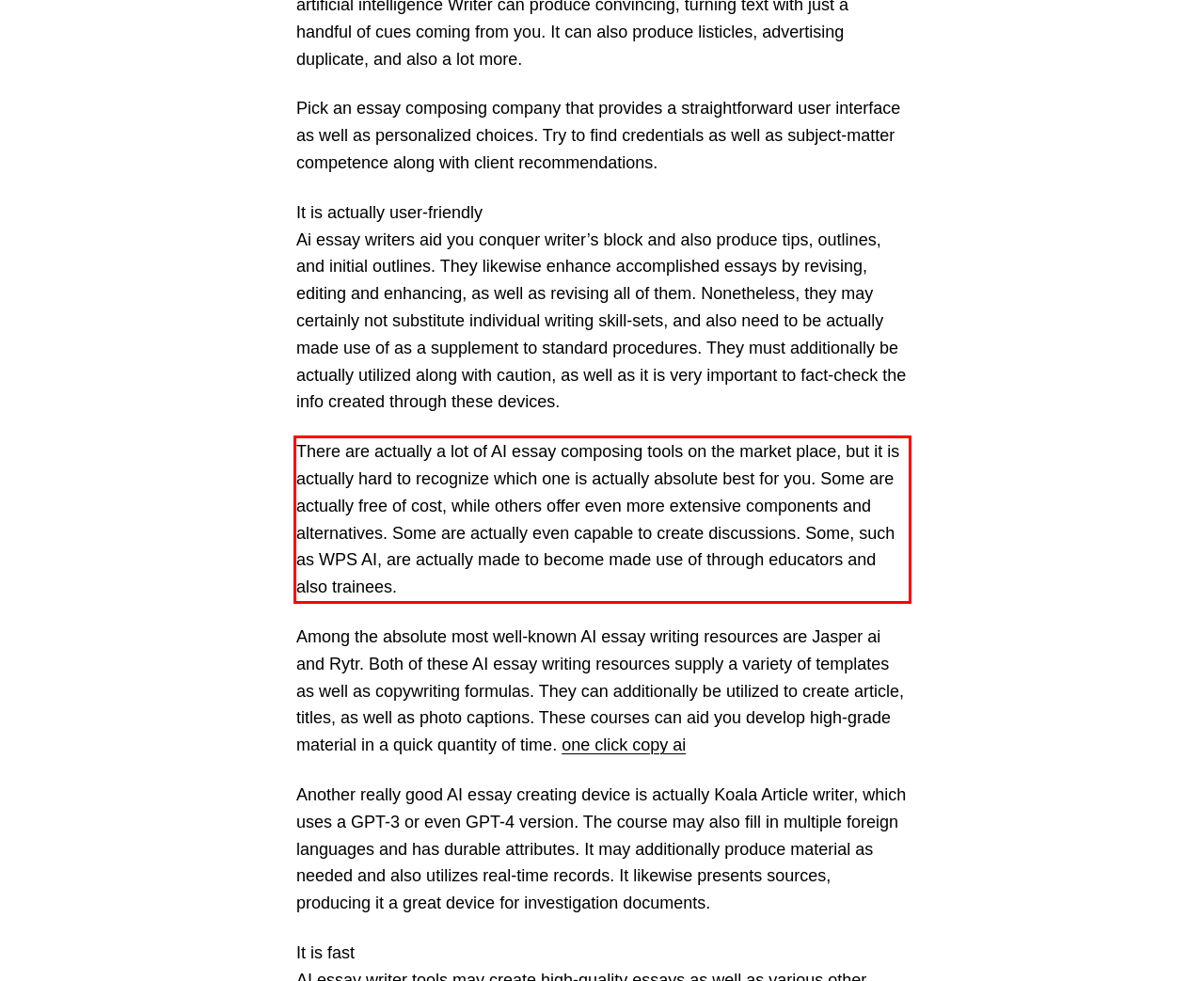You have a webpage screenshot with a red rectangle surrounding a UI element. Extract the text content from within this red bounding box.

There are actually a lot of AI essay composing tools on the market place, but it is actually hard to recognize which one is actually absolute best for you. Some are actually free of cost, while others offer even more extensive components and alternatives. Some are actually even capable to create discussions. Some, such as WPS AI, are actually made to become made use of through educators and also trainees.